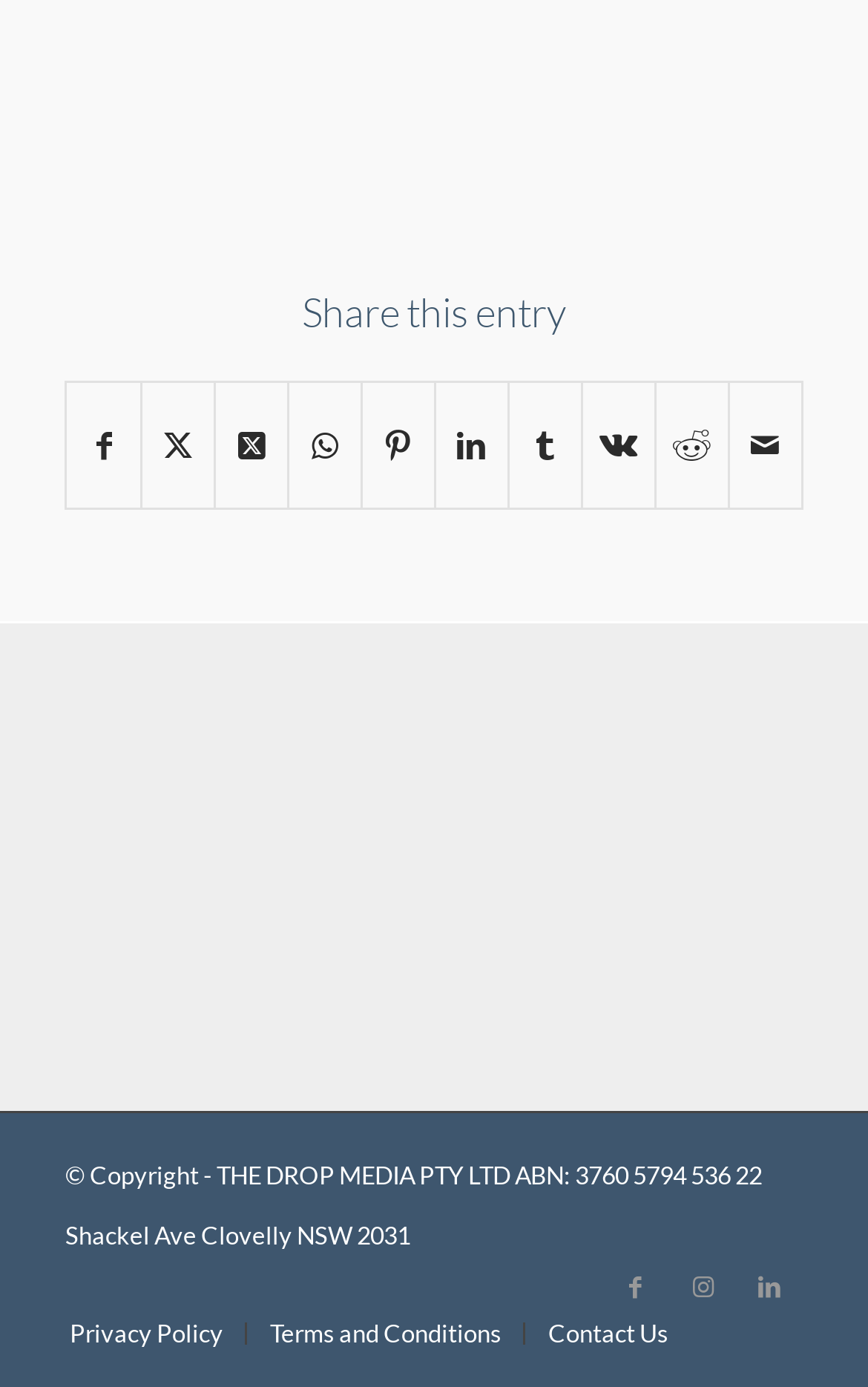What is the address mentioned in the copyright information?
Respond to the question with a well-detailed and thorough answer.

I looked at the copyright information section at the bottom of the page, which mentions the address as 22 Shackel Ave Clovelly NSW 2031.